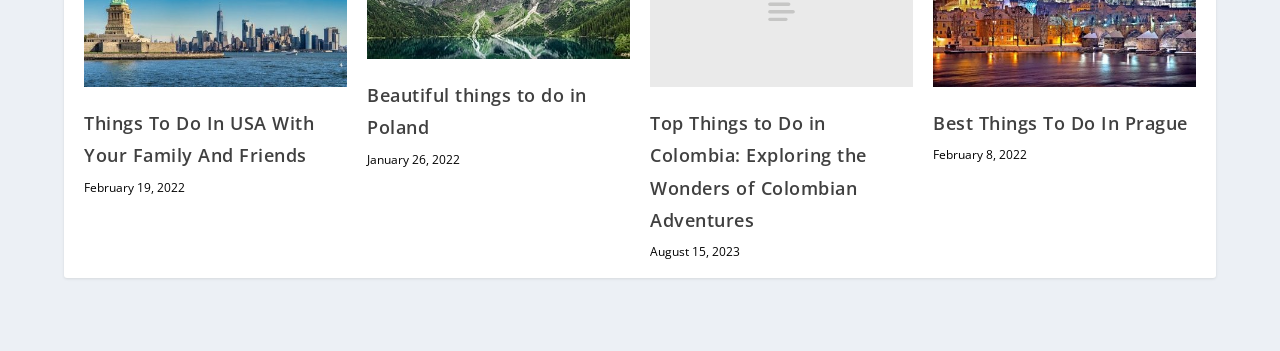What is the date of the 'Best Things To Do In Prague' article?
Please provide a comprehensive answer to the question based on the webpage screenshot.

I found the date associated with the 'Best Things To Do In Prague' article, which is February 8, 2022.